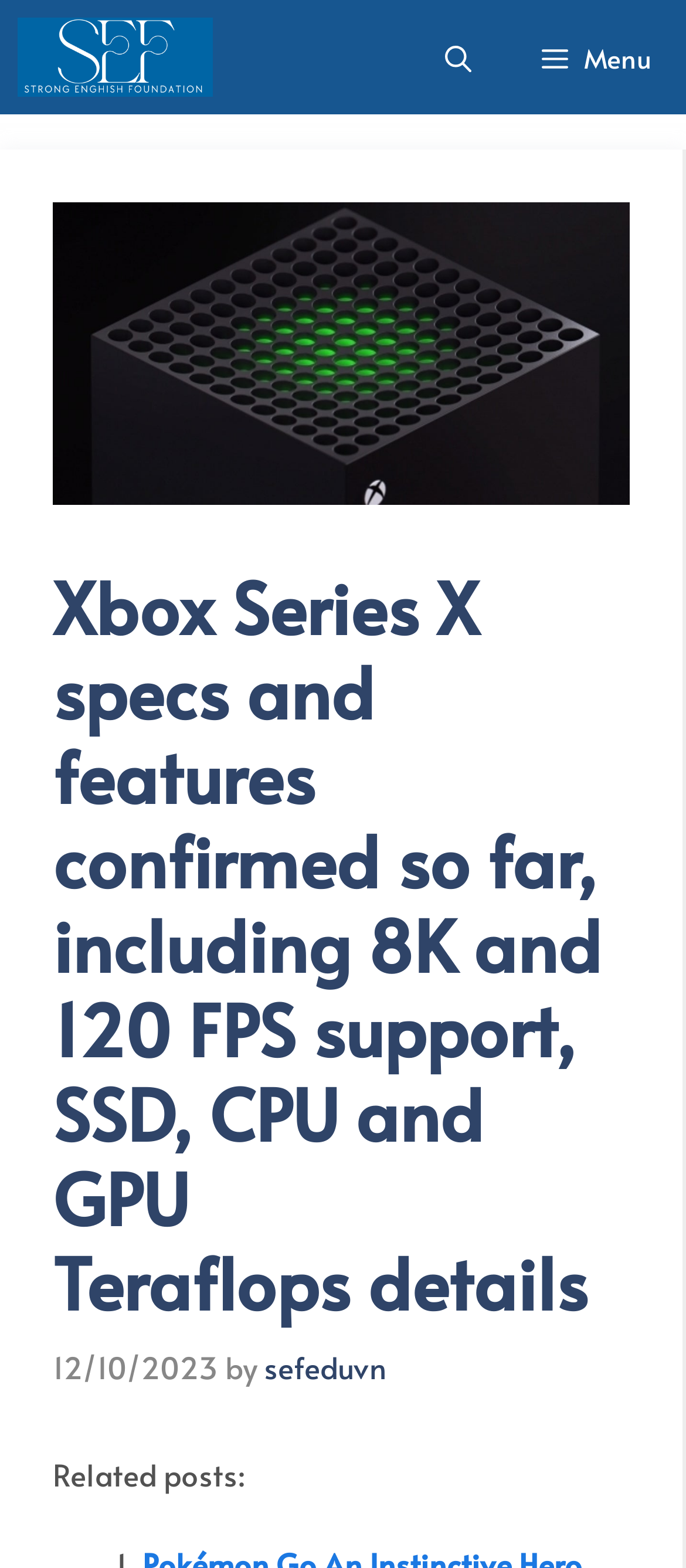What is the function of the button in the top-right corner?
Please provide a single word or phrase in response based on the screenshot.

Open search